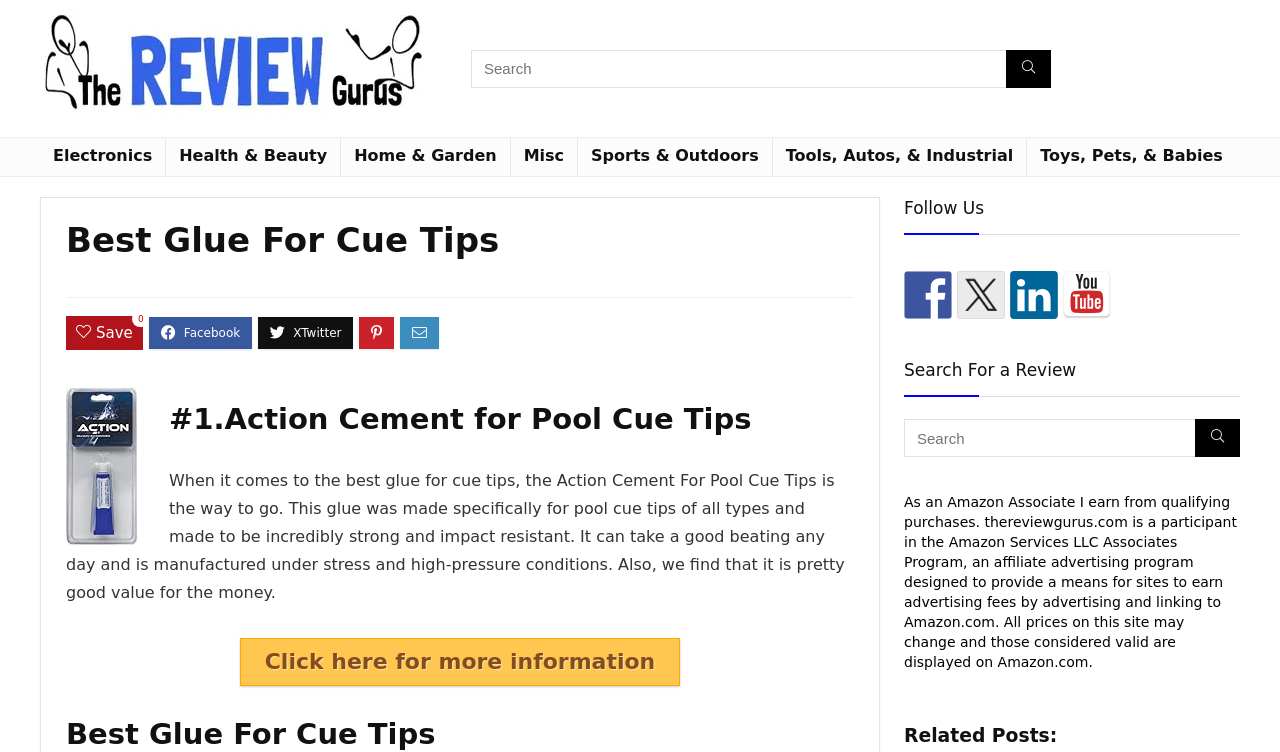Determine the bounding box coordinates of the clickable element to achieve the following action: 'Click on the link to learn more about Action Cement for Pool Cue Tips'. Provide the coordinates as four float values between 0 and 1, formatted as [left, top, right, bottom].

[0.187, 0.848, 0.531, 0.912]